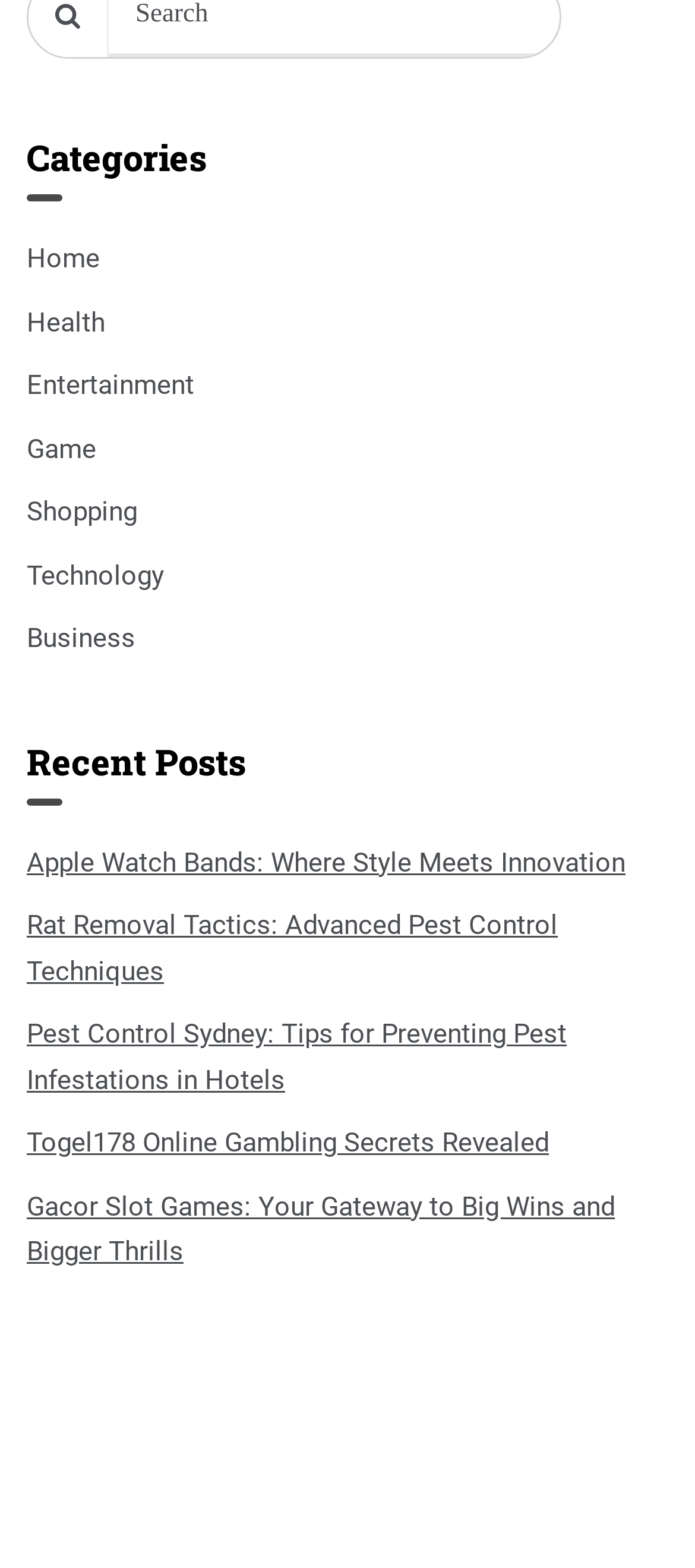Using the webpage screenshot and the element description Togel178 Online Gambling Secrets Revealed, determine the bounding box coordinates. Specify the coordinates in the format (top-left x, top-left y, bottom-right x, bottom-right y) with values ranging from 0 to 1.

[0.038, 0.719, 0.79, 0.739]